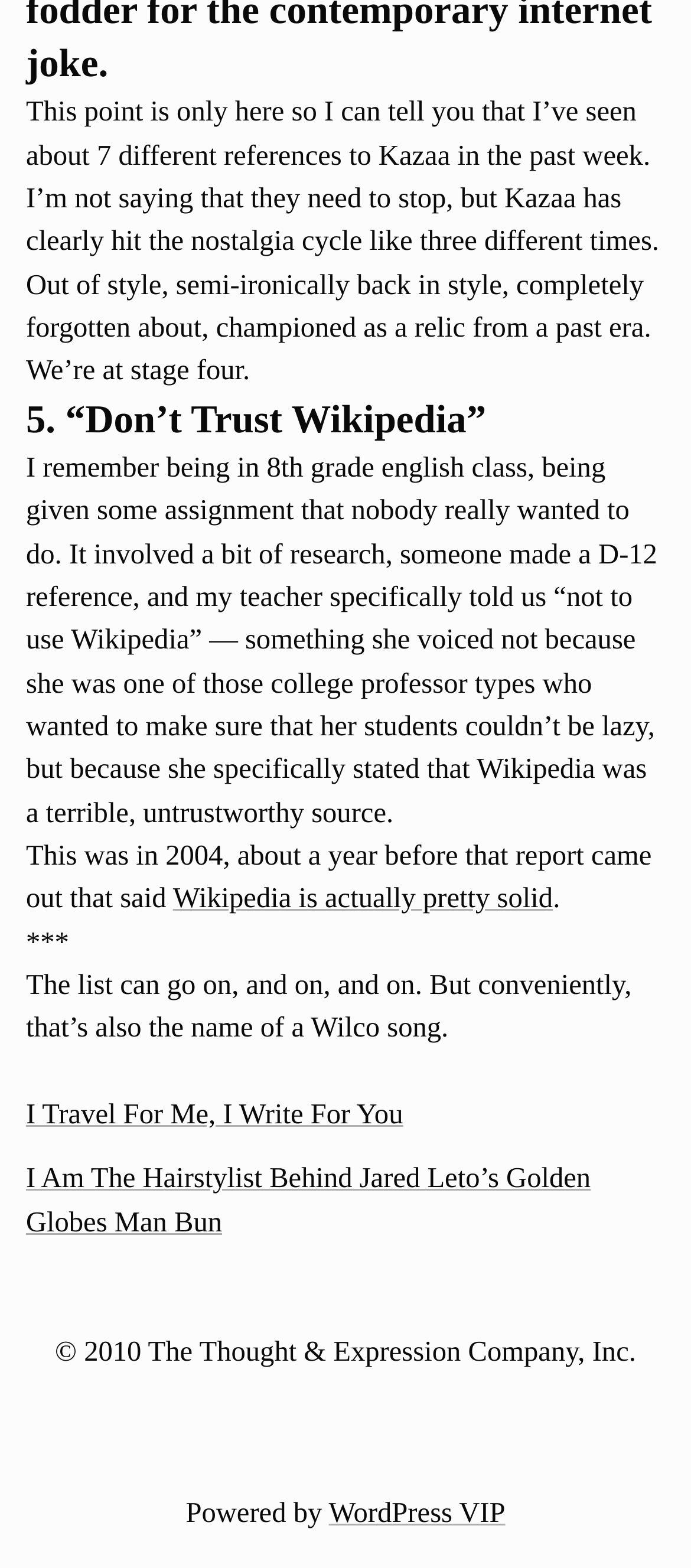Kindly respond to the following question with a single word or a brief phrase: 
What is the topic of the article?

Wikipedia